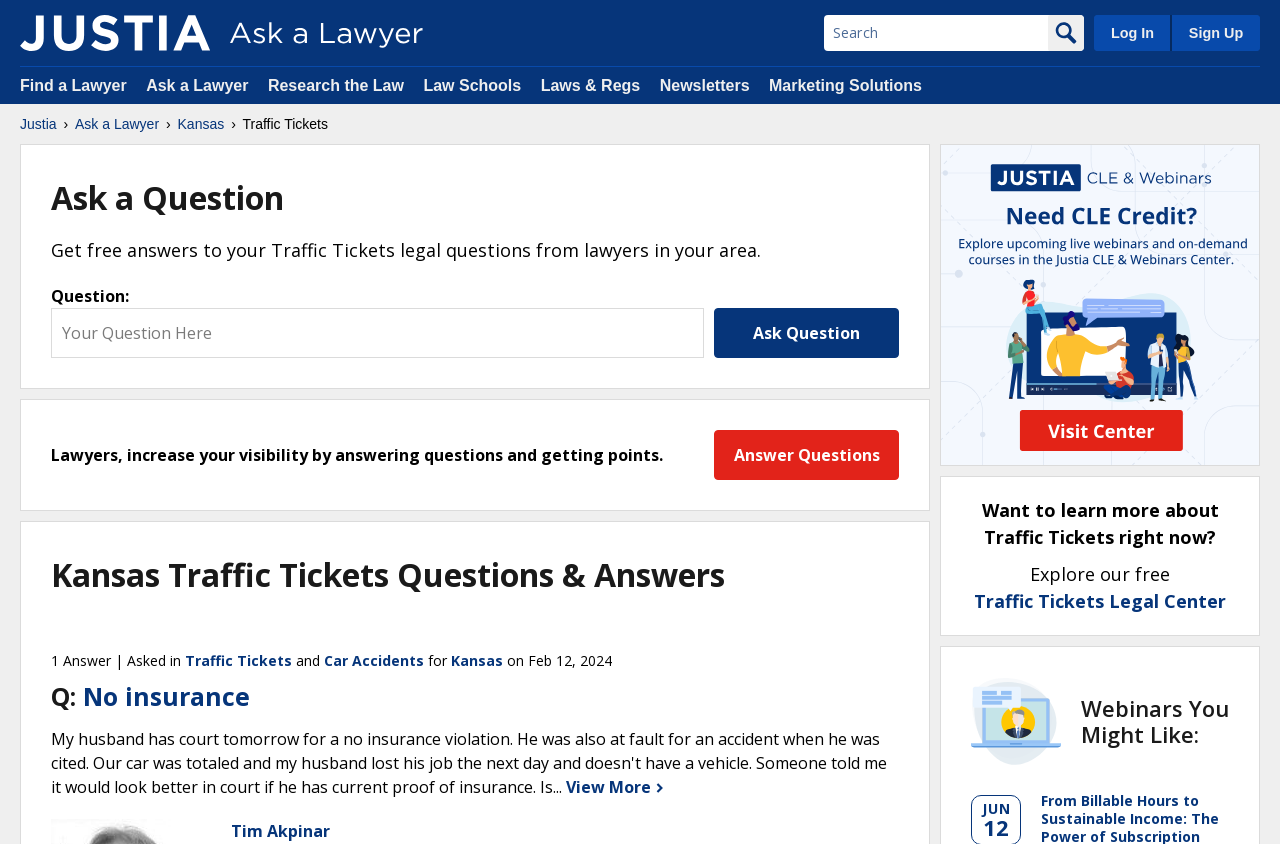Please indicate the bounding box coordinates for the clickable area to complete the following task: "Search for something". The coordinates should be specified as four float numbers between 0 and 1, i.e., [left, top, right, bottom].

[0.644, 0.018, 0.819, 0.06]